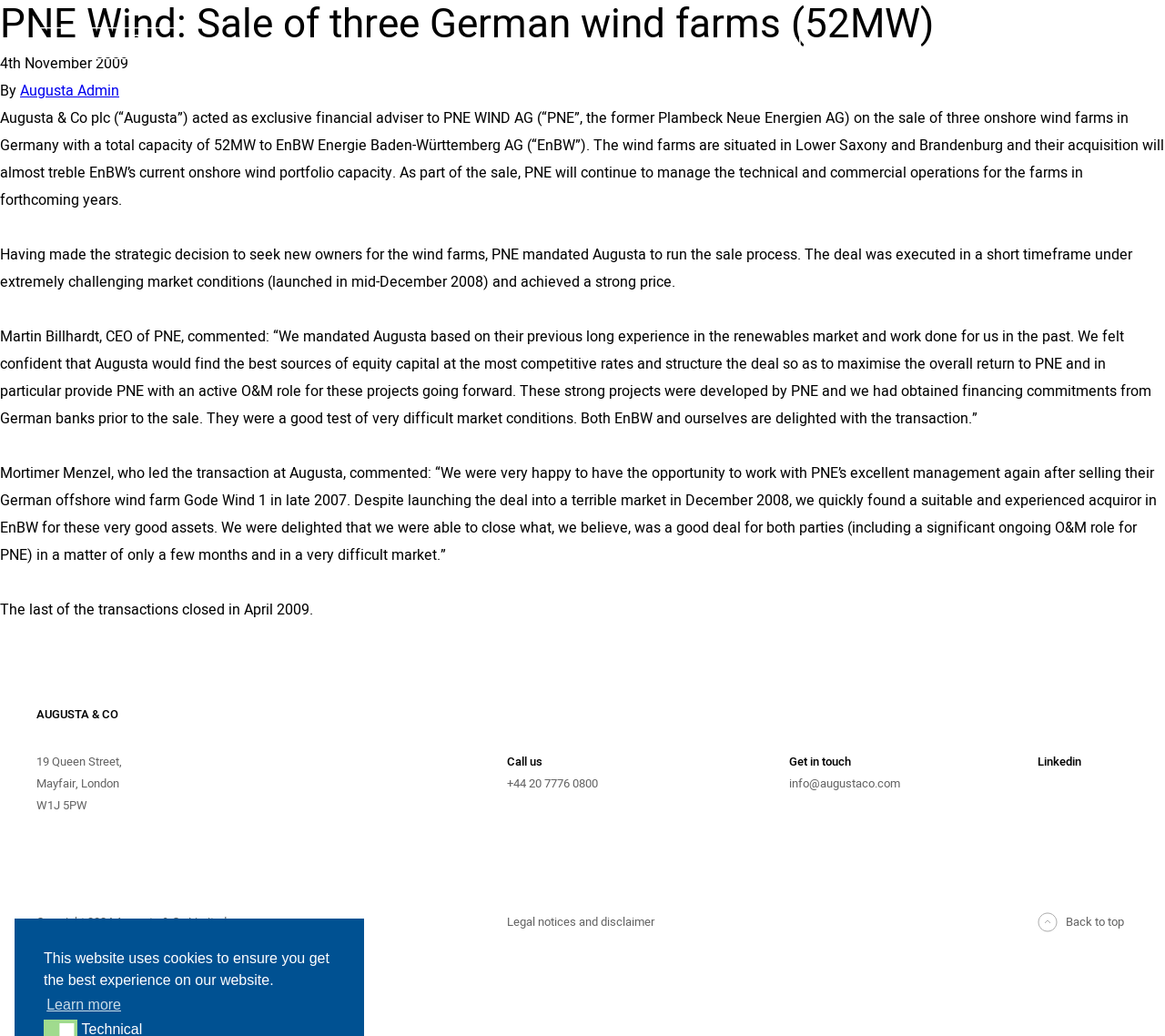Predict the bounding box of the UI element that fits this description: "February 7, 2024February 11, 2024".

None